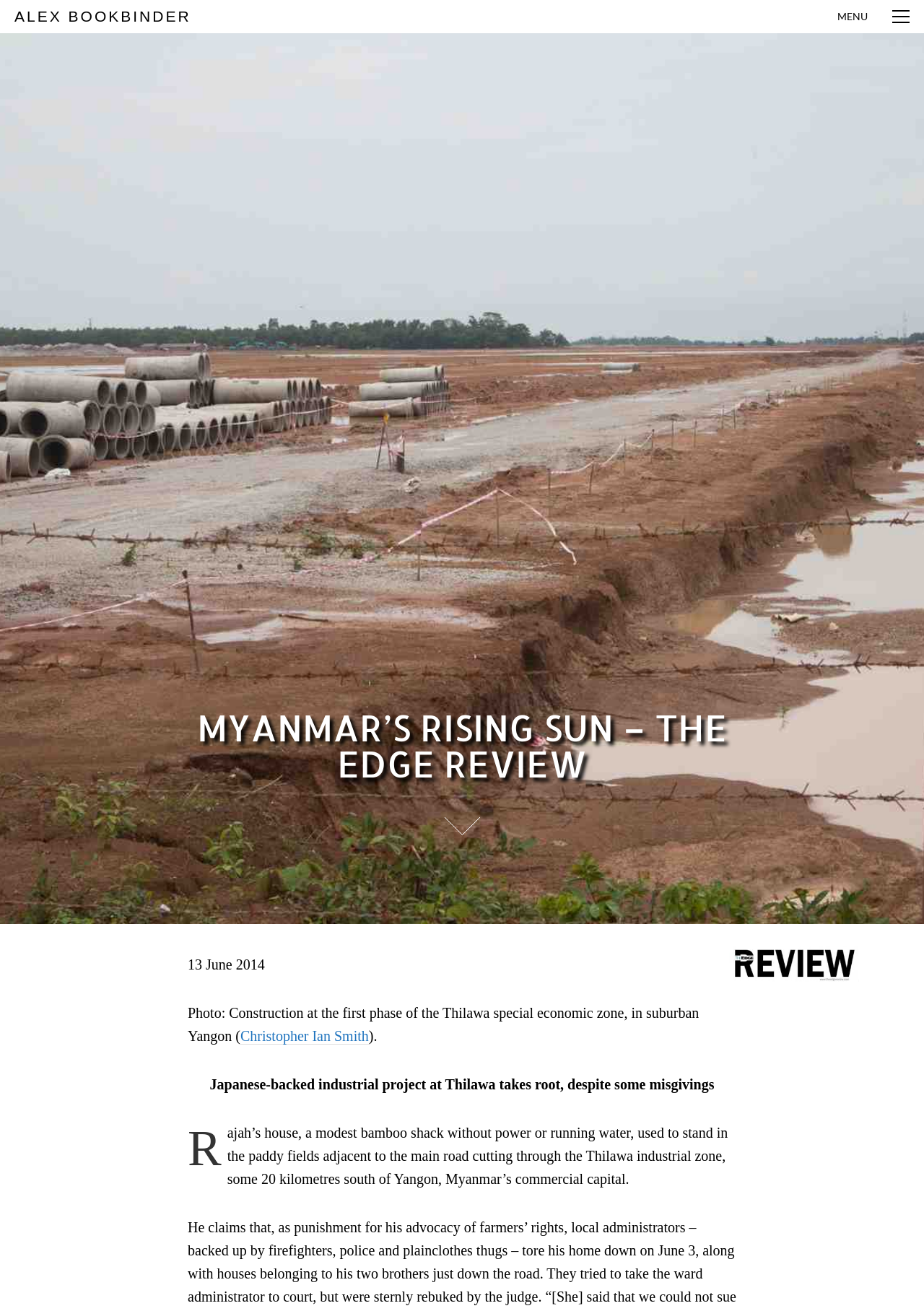Identify the bounding box for the UI element described as: "Alex Bookbinder". The coordinates should be four float numbers between 0 and 1, i.e., [left, top, right, bottom].

[0.016, 0.006, 0.207, 0.019]